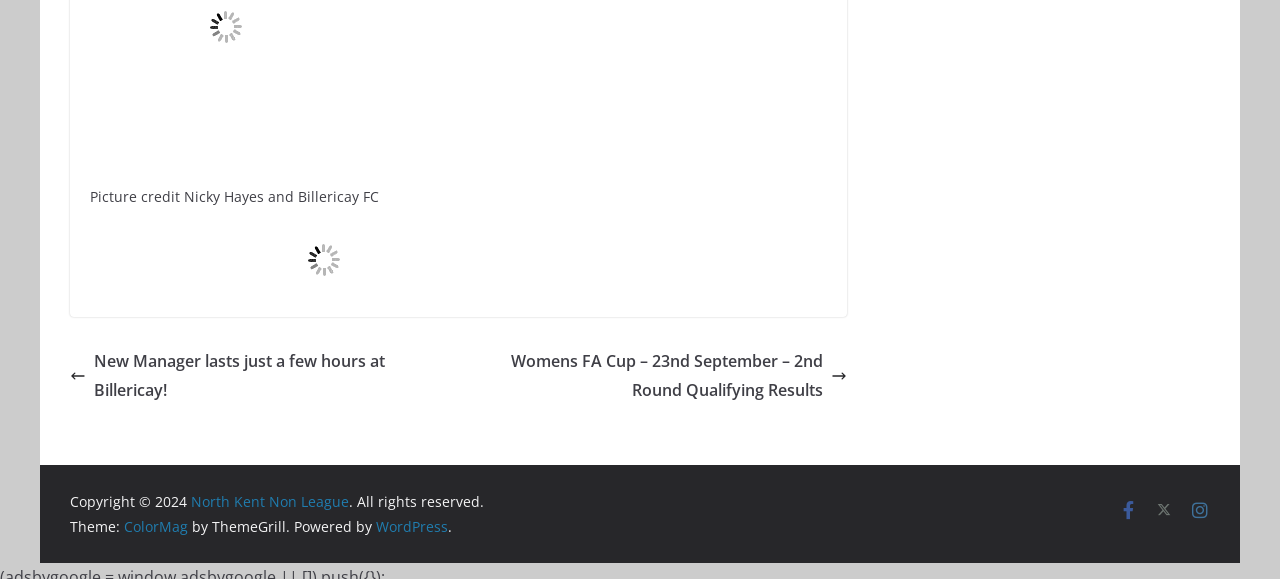Give the bounding box coordinates for this UI element: "ColorMag". The coordinates should be four float numbers between 0 and 1, arranged as [left, top, right, bottom].

[0.097, 0.853, 0.147, 0.886]